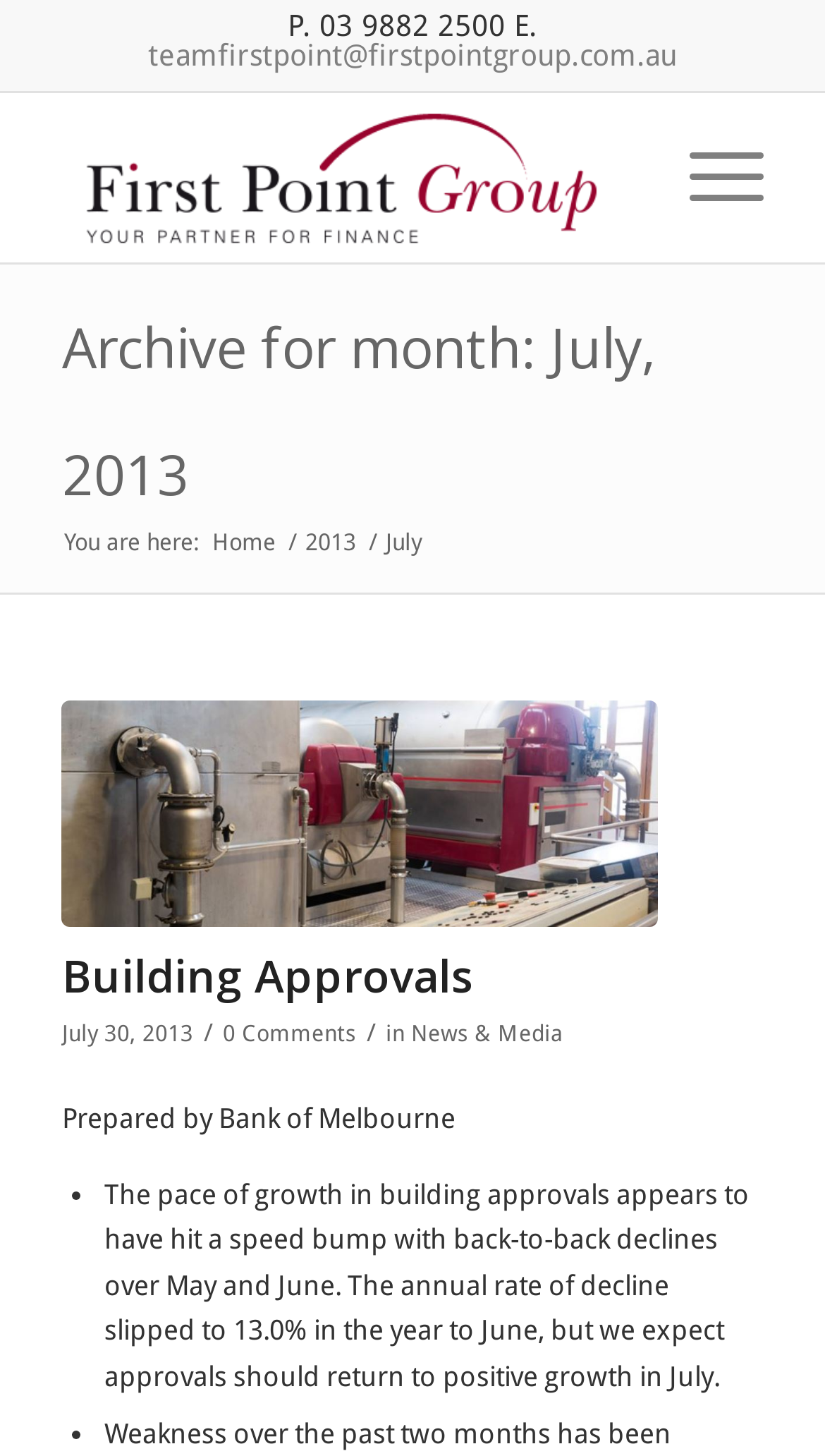Given the following UI element description: "News & Media", find the bounding box coordinates in the webpage screenshot.

[0.498, 0.7, 0.683, 0.719]